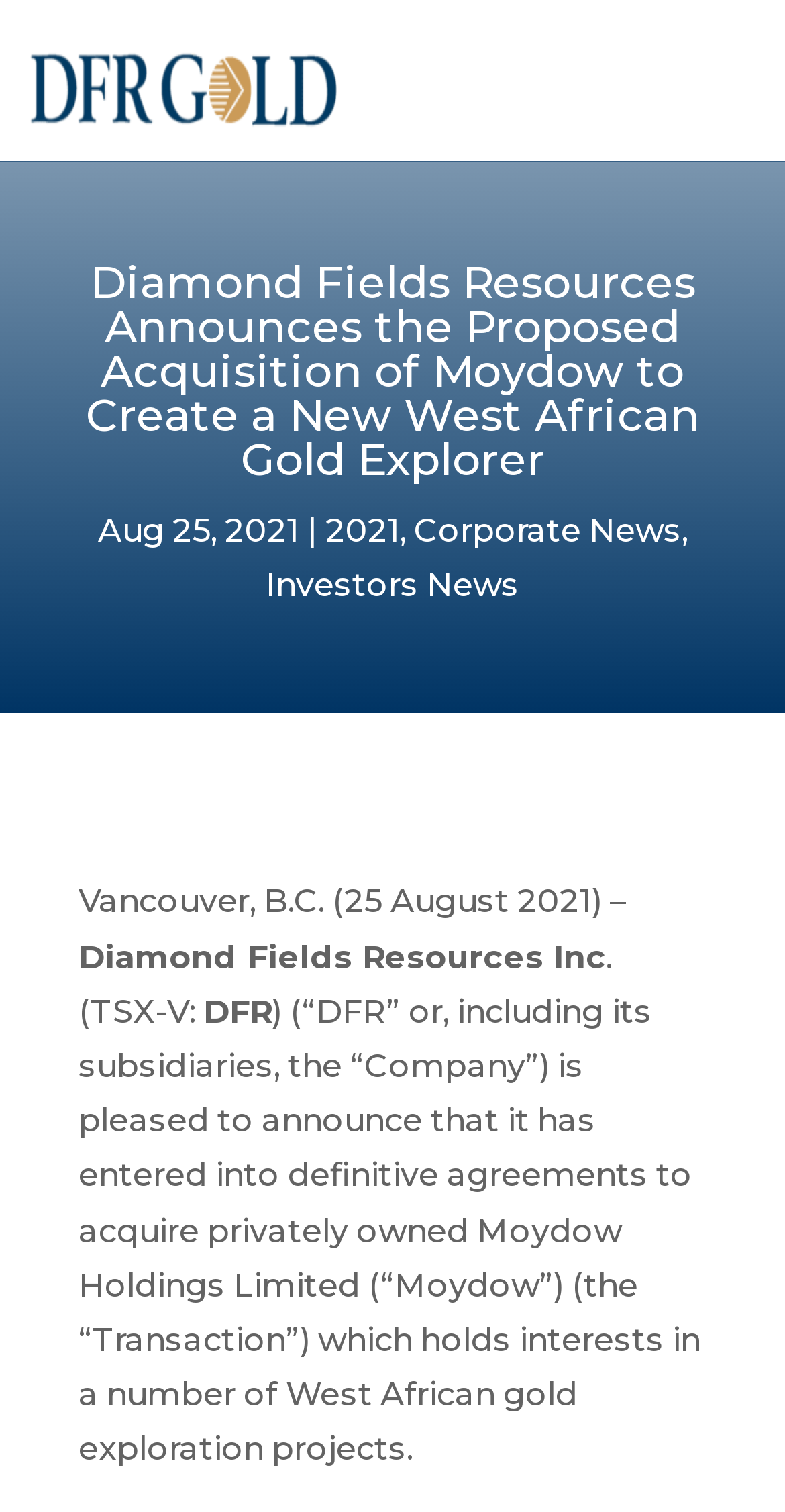Can you find the bounding box coordinates for the UI element given this description: "Investors News"? Provide the coordinates as four float numbers between 0 and 1: [left, top, right, bottom].

[0.338, 0.374, 0.662, 0.4]